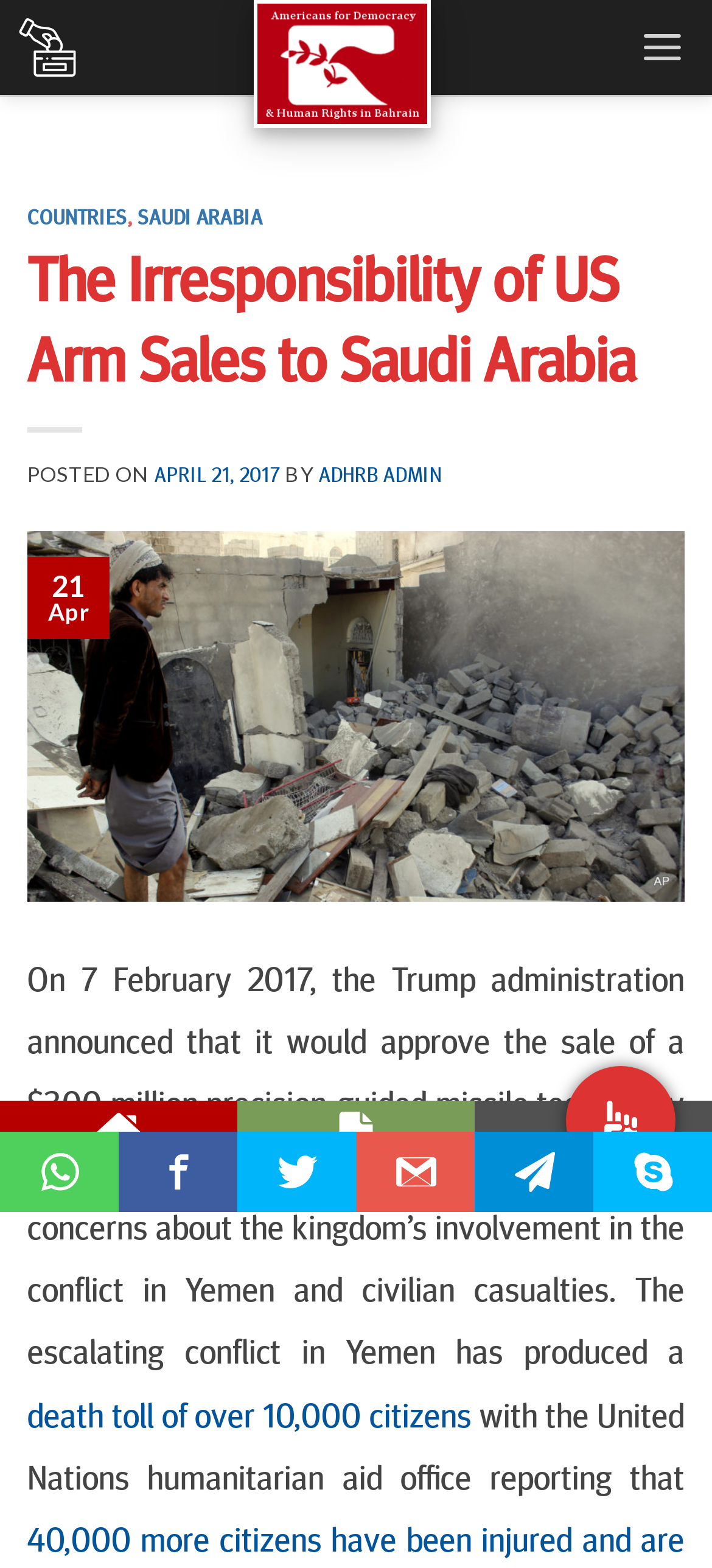What is the purpose of the button with the icon ''?
Utilize the information in the image to give a detailed answer to the question.

The purpose of the button with the icon '' can be inferred from its description as a 'Floating button', which suggests that it is a button that floats on the screen and can be used for some action.